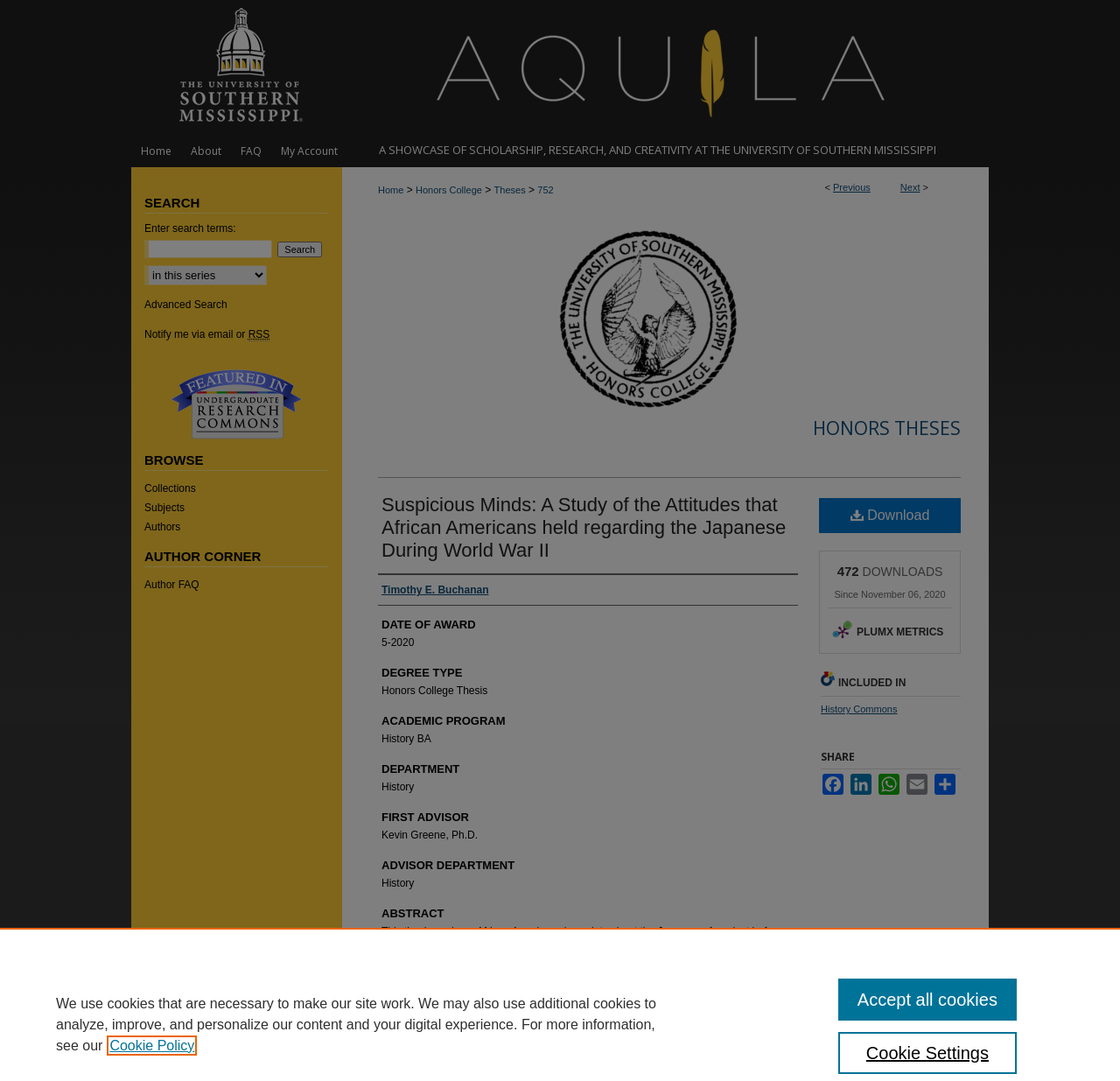How many downloads has this thesis had since November 06, 2020?
Please give a detailed and elaborate answer to the question based on the image.

The number of downloads of this thesis can be found in the static text element with the text '472' under the 'DOWNLOADS' heading, which indicates the number of downloads since November 06, 2020.